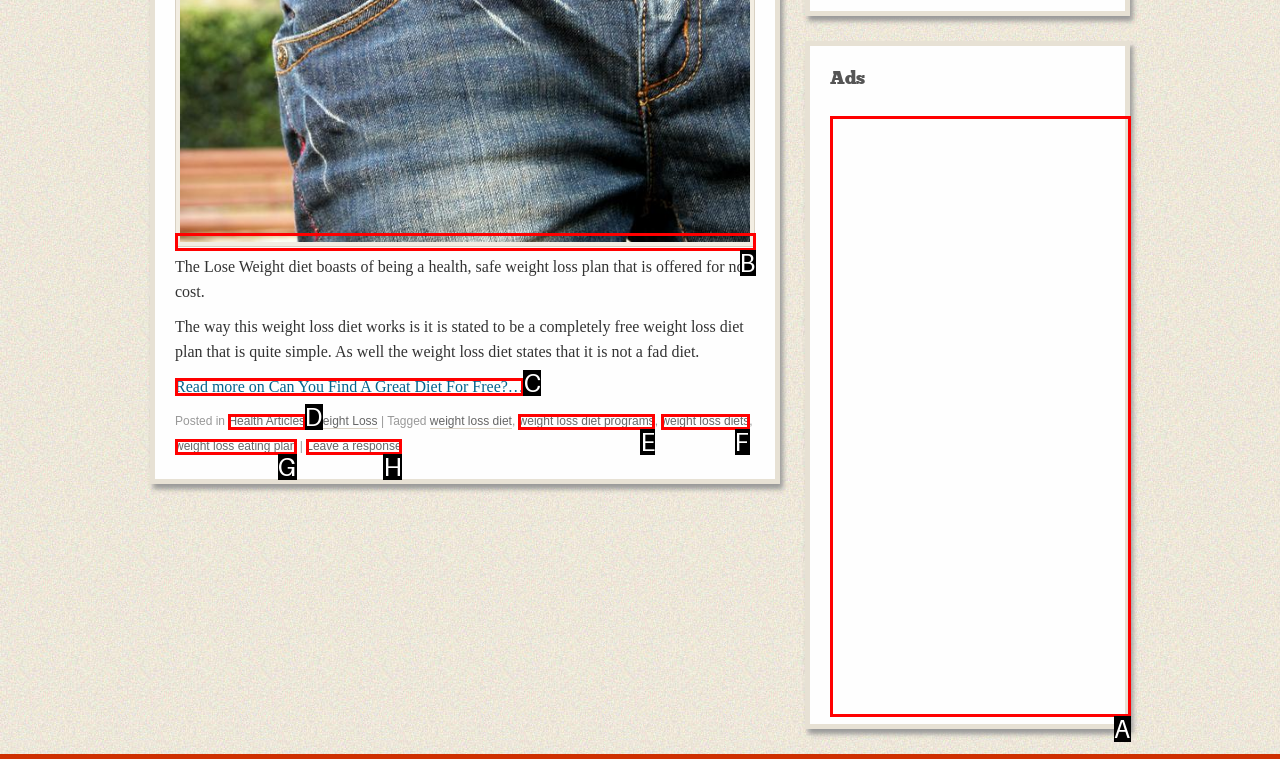Identify the HTML element that matches the description: weight loss eating plan. Provide the letter of the correct option from the choices.

G